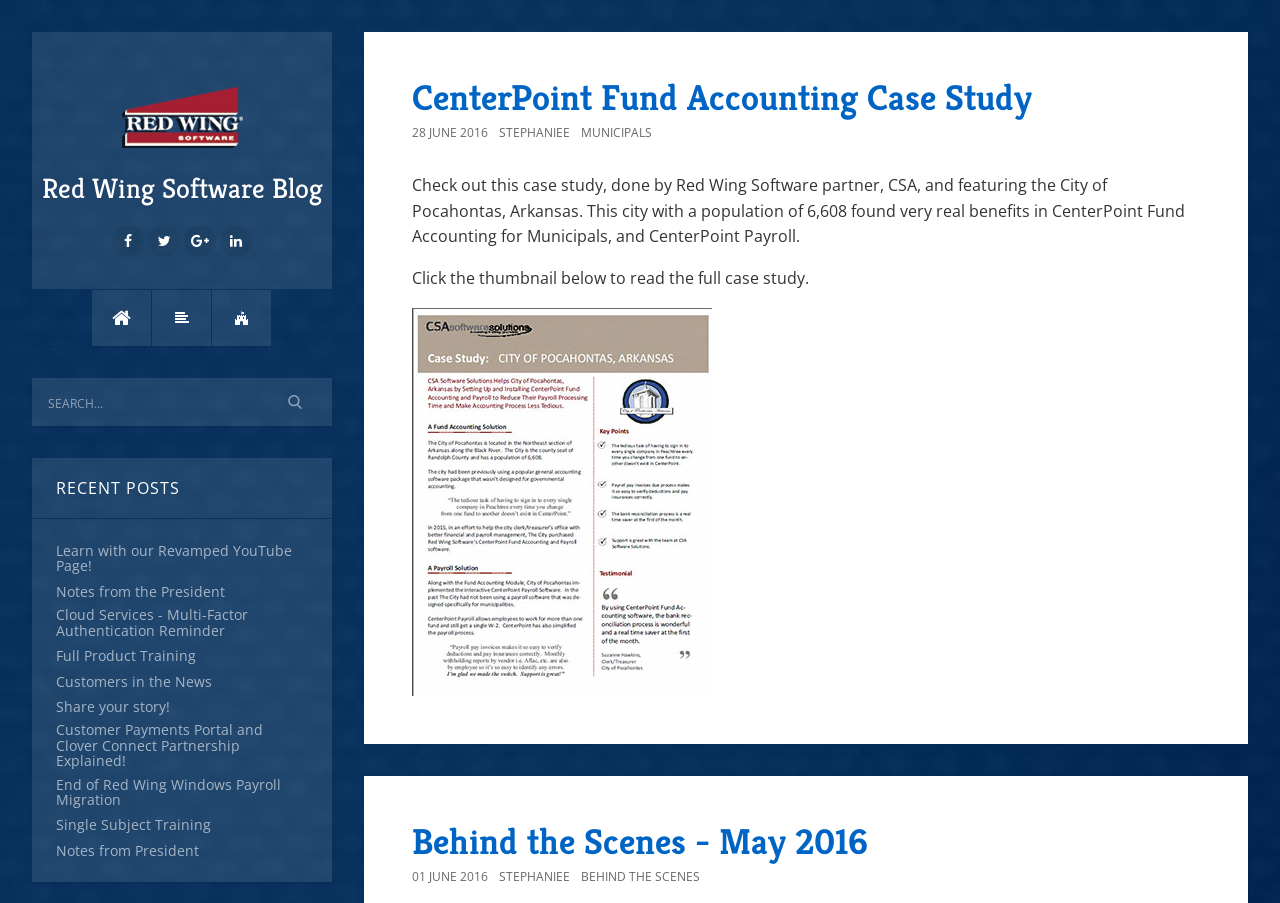Please identify the bounding box coordinates of the clickable element to fulfill the following instruction: "Go to About Us". The coordinates should be four float numbers between 0 and 1, i.e., [left, top, right, bottom].

None